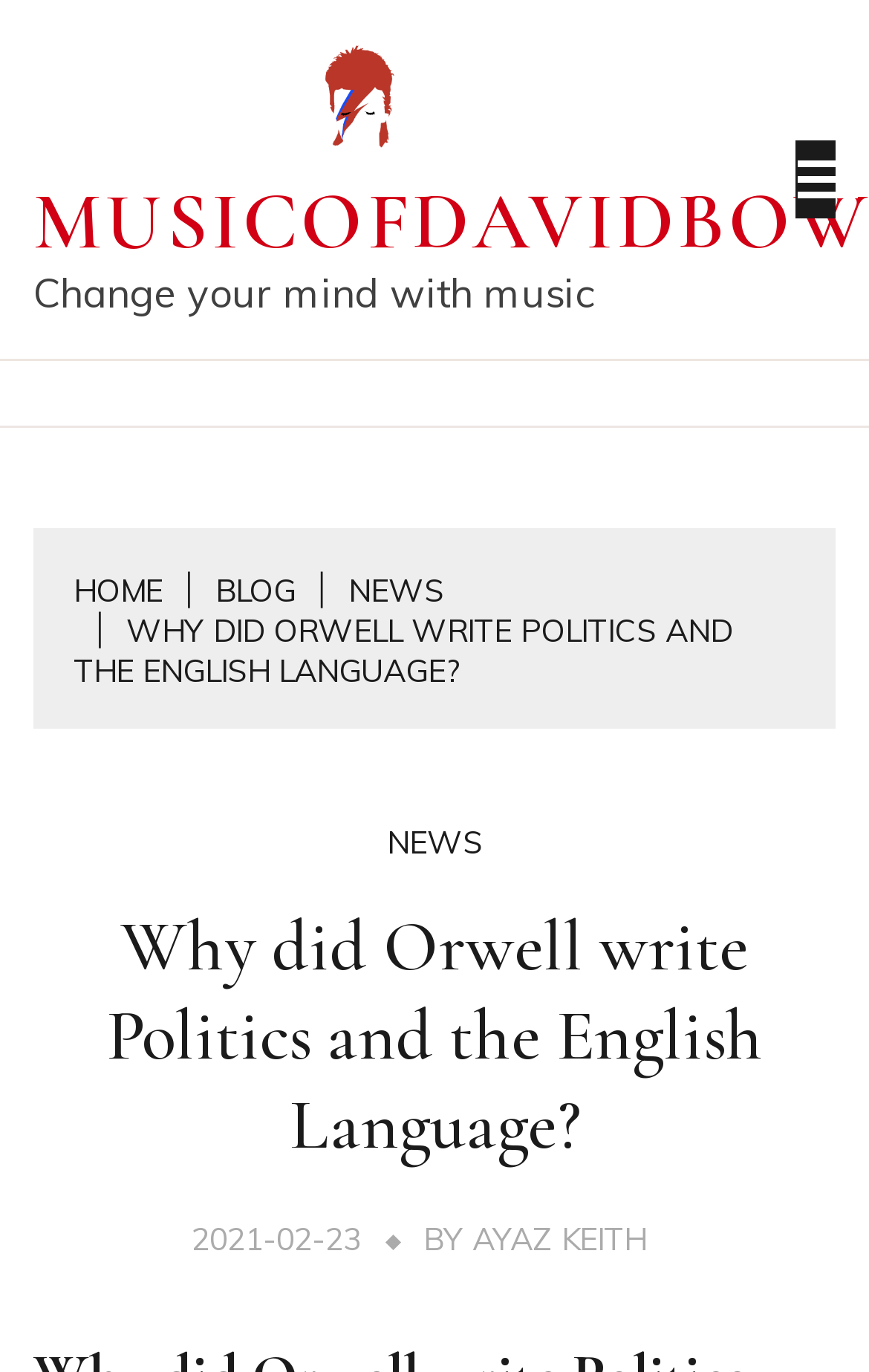Who is the author of the article?
Provide a one-word or short-phrase answer based on the image.

AYAZ KEITH